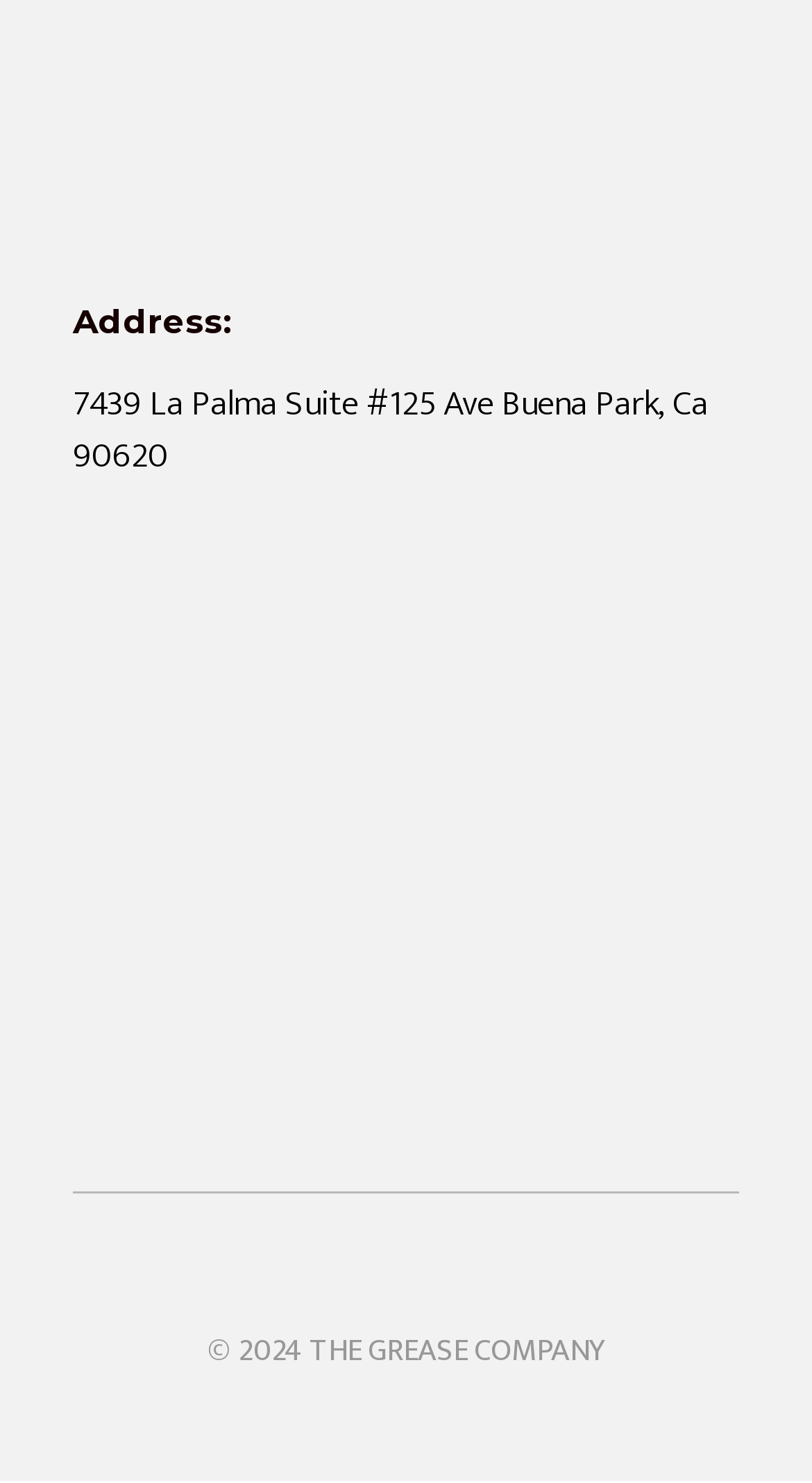Using the description: "twitter -", identify the bounding box of the corresponding UI element in the screenshot.

[0.09, 0.669, 0.246, 0.705]